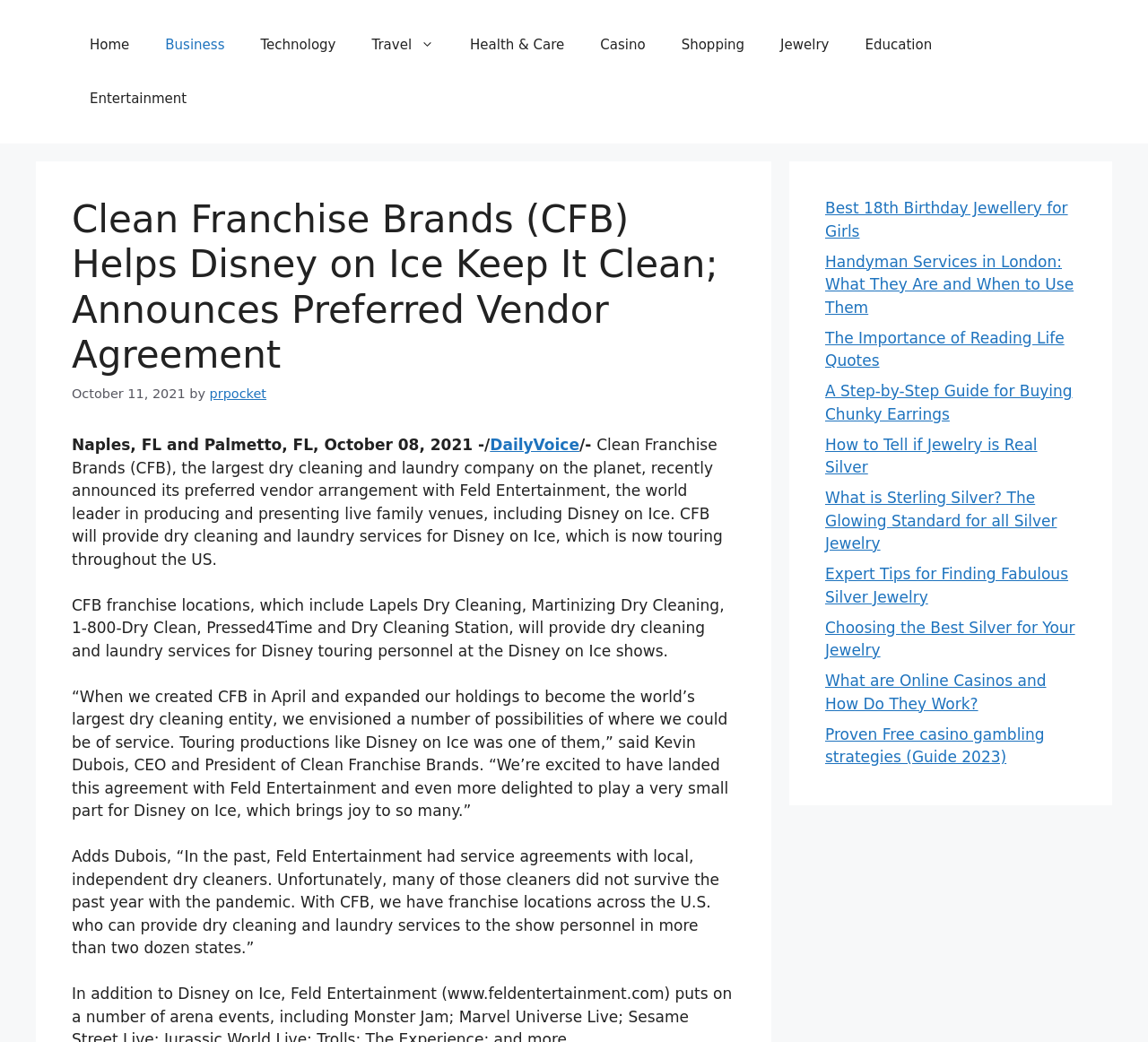What is the date of the article? Based on the screenshot, please respond with a single word or phrase.

October 11, 2021